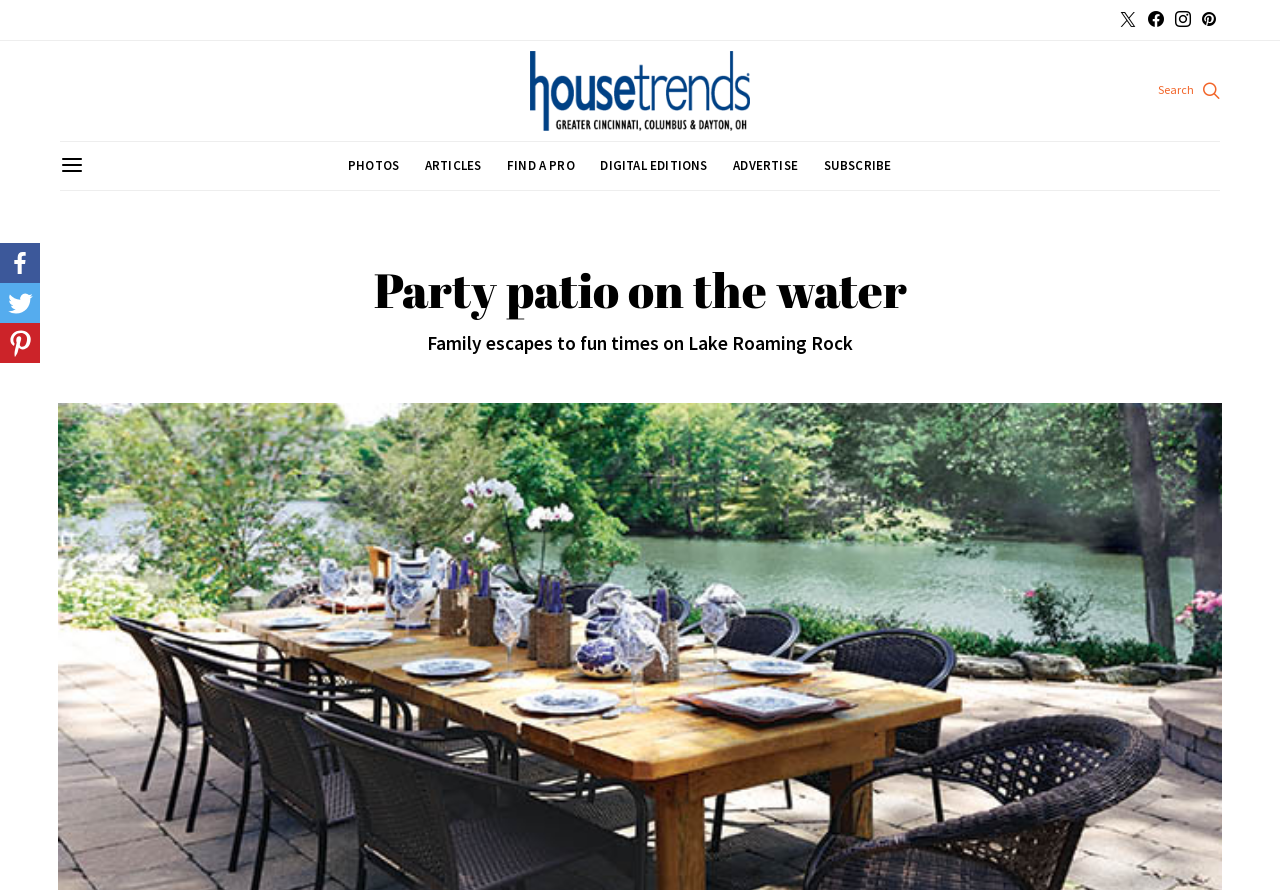Create a detailed narrative of the webpage’s visual and textual elements.

This webpage appears to be an article or blog post about a patio with a water view, offering outdoor entertaining options. At the top right corner, there are four social media links, represented by icons, and a search bar. Below the search bar, there is a horizontal navigation menu with five links: PHOTOS, ARTICLES, FIND A PRO, DIGITAL EDITIONS, and ADVERTISE. 

On the top left side, there is a logo, "Housetrends", accompanied by an image. Below the logo, there is a button with an icon. The main content of the webpage is divided into two sections. The first section has a heading "Party patio on the water" and the second section has a heading "Family escapes to fun times on Lake Roaming Rock". The second section also contains three social media links, Facebook, Twitter, and Pinterest, aligned vertically on the left side.